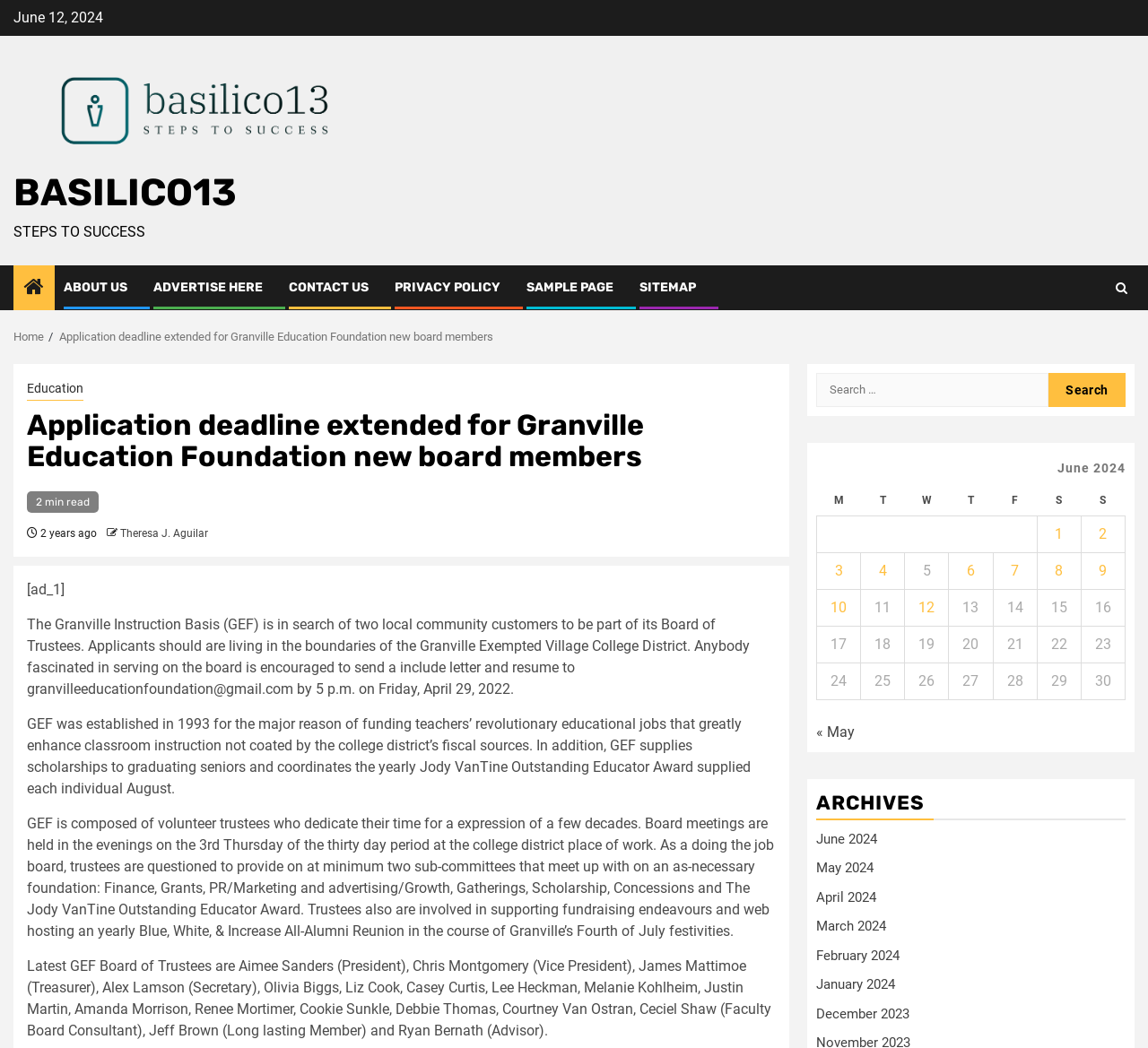What is the purpose of the Granville Education Foundation?
Please provide a single word or phrase answer based on the image.

funding teachers' innovative educational projects